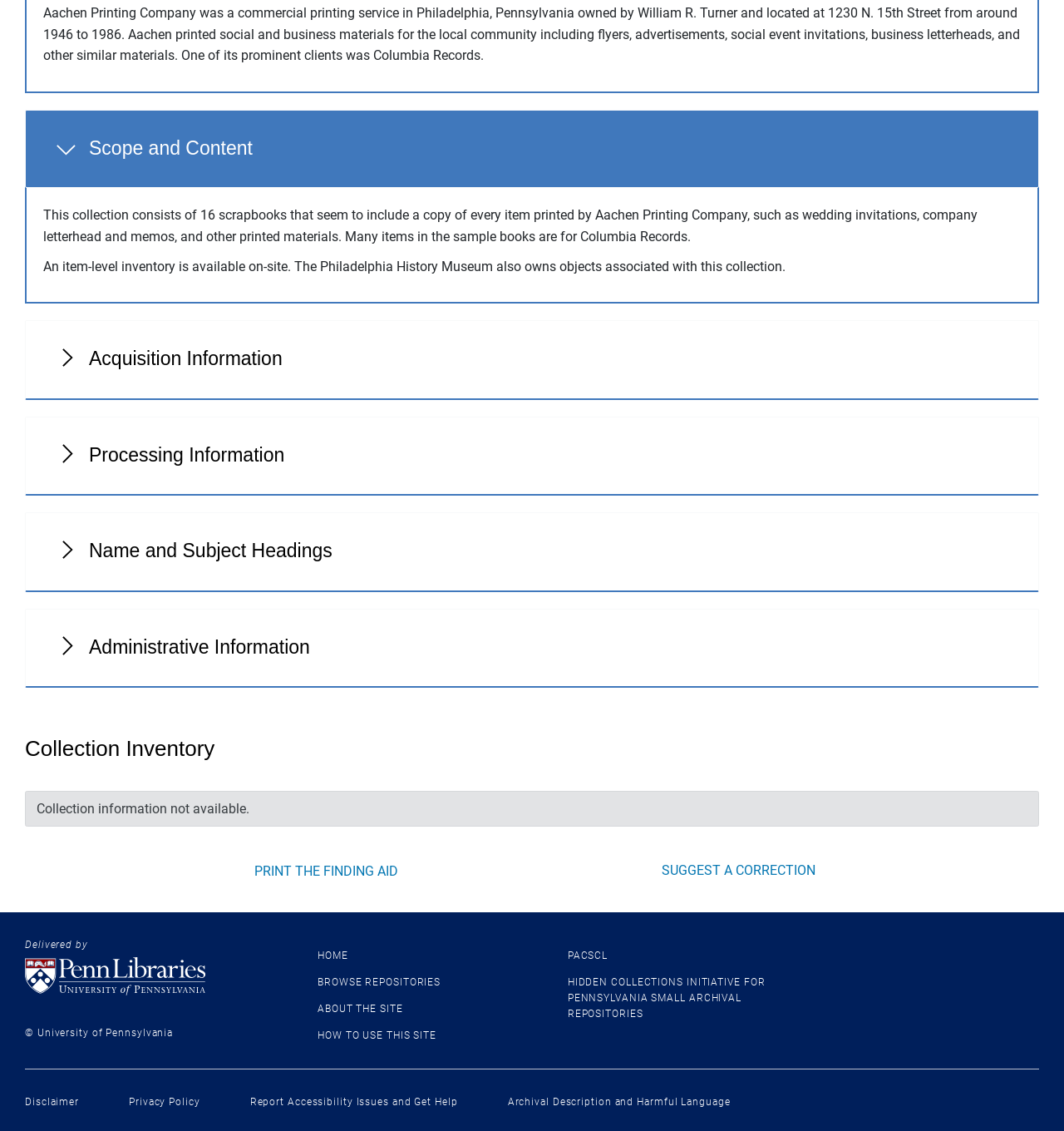Give a concise answer using one word or a phrase to the following question:
What was Aachen Printing Company?

Commercial printing service